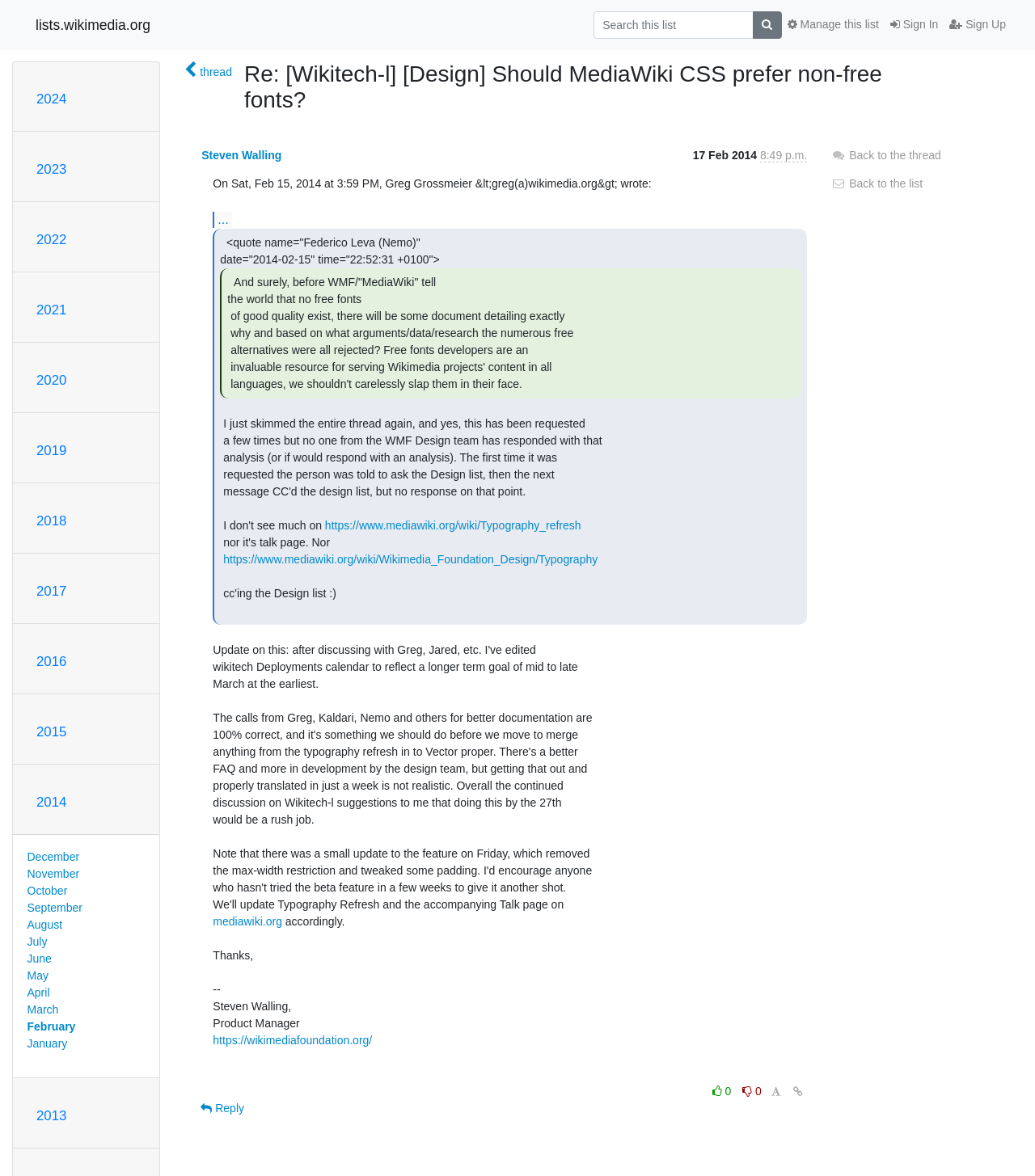Given the following UI element description: "Sign In", find the bounding box coordinates in the webpage screenshot.

[0.855, 0.009, 0.912, 0.033]